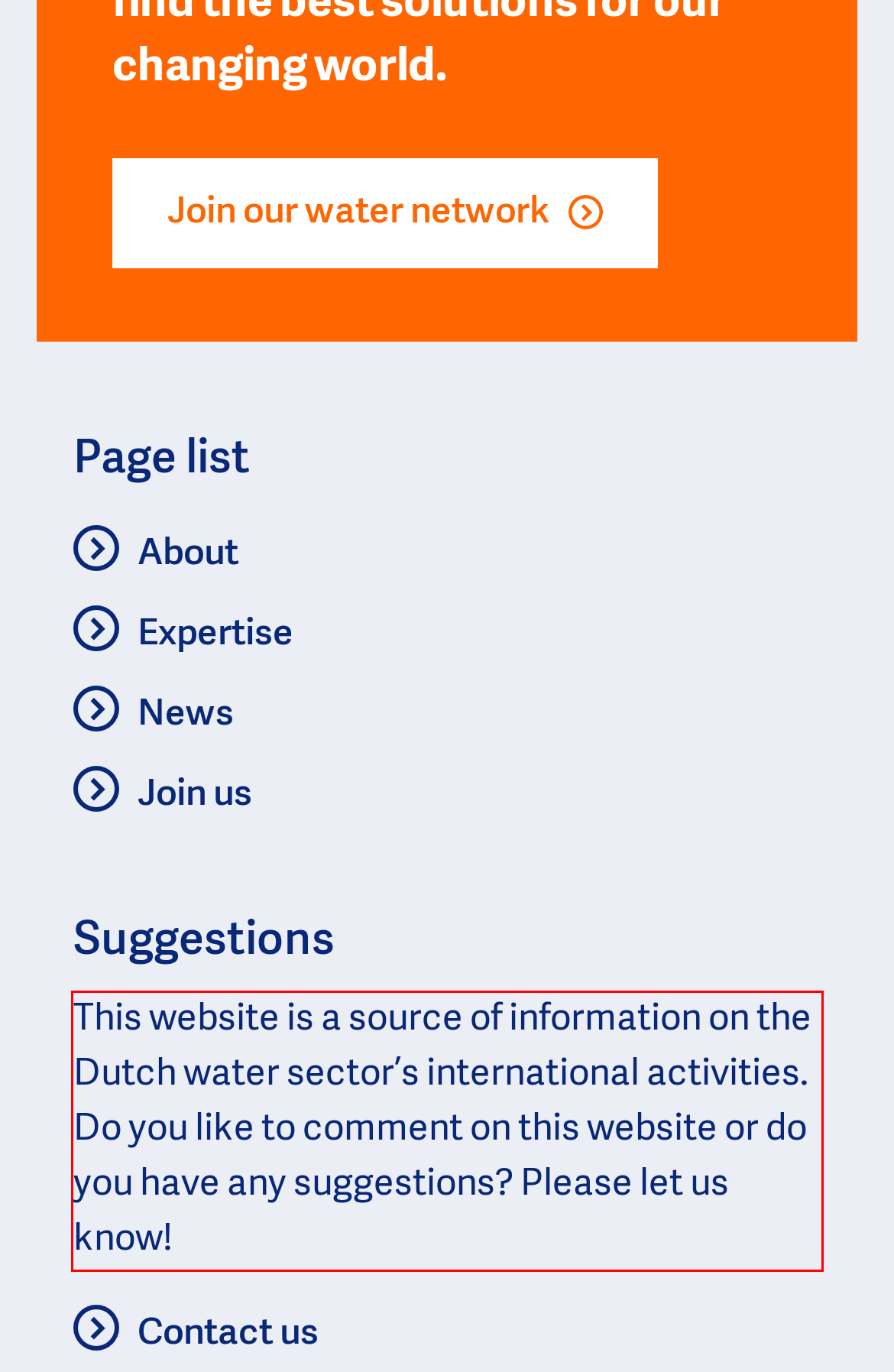Observe the screenshot of the webpage, locate the red bounding box, and extract the text content within it.

This website is a source of information on the Dutch water sector’s international activities. Do you like to comment on this website or do you have any suggestions? Please let us know!